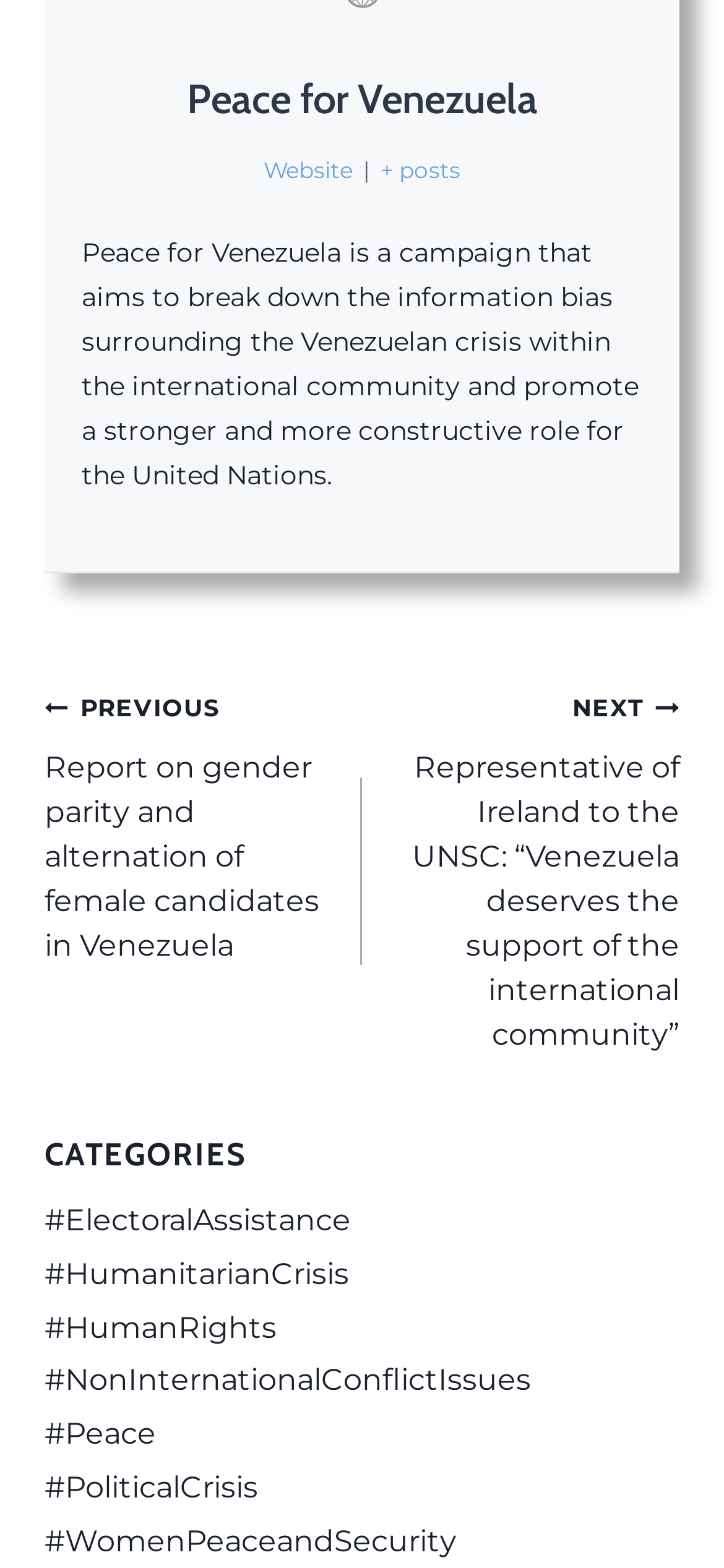Can you provide the bounding box coordinates for the element that should be clicked to implement the instruction: "Explore ElectoralAssistance category"?

[0.062, 0.767, 0.485, 0.789]